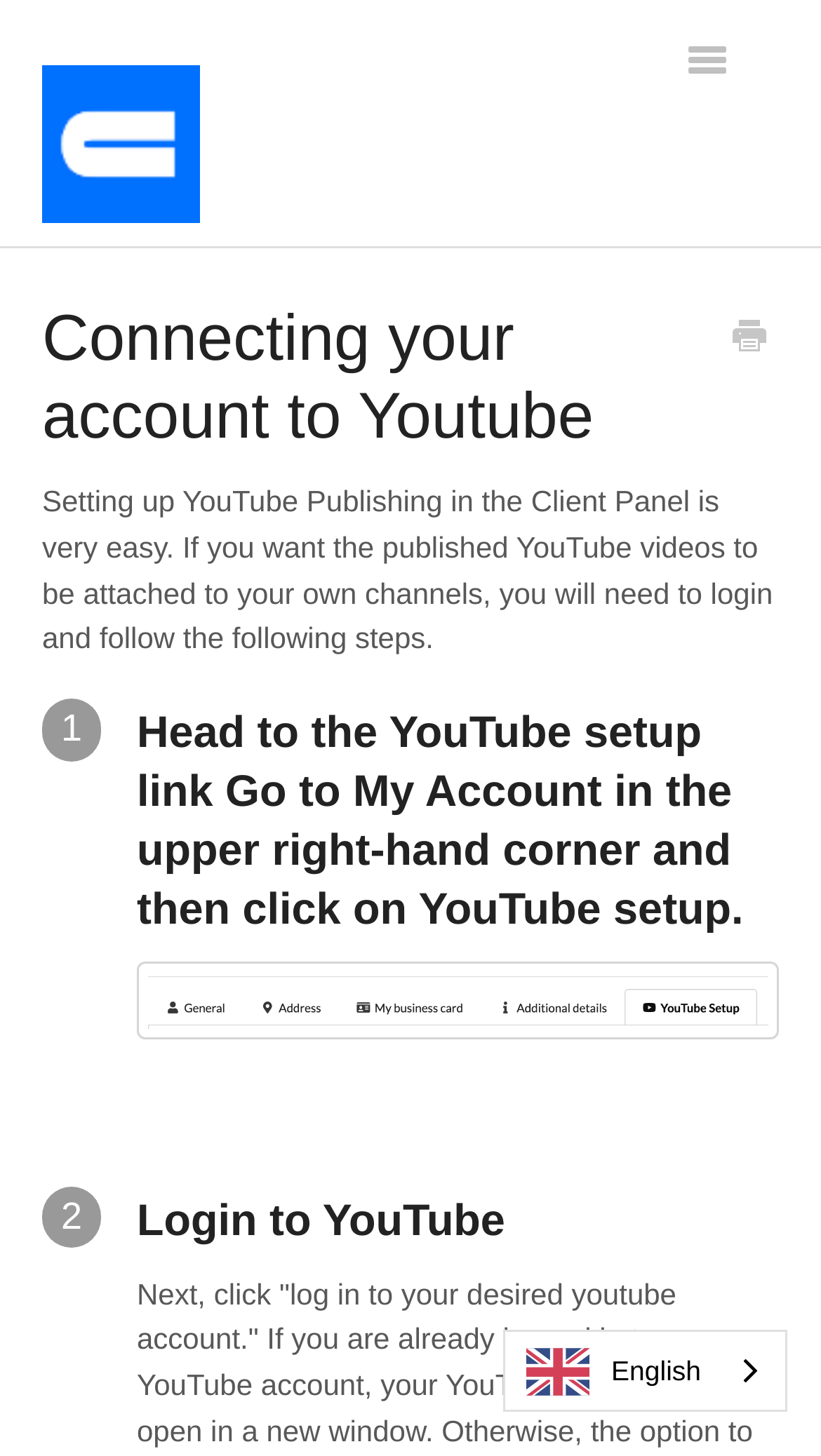What is the first step in setting up YouTube Publishing?
Answer with a single word or short phrase according to what you see in the image.

Head to the YouTube setup link